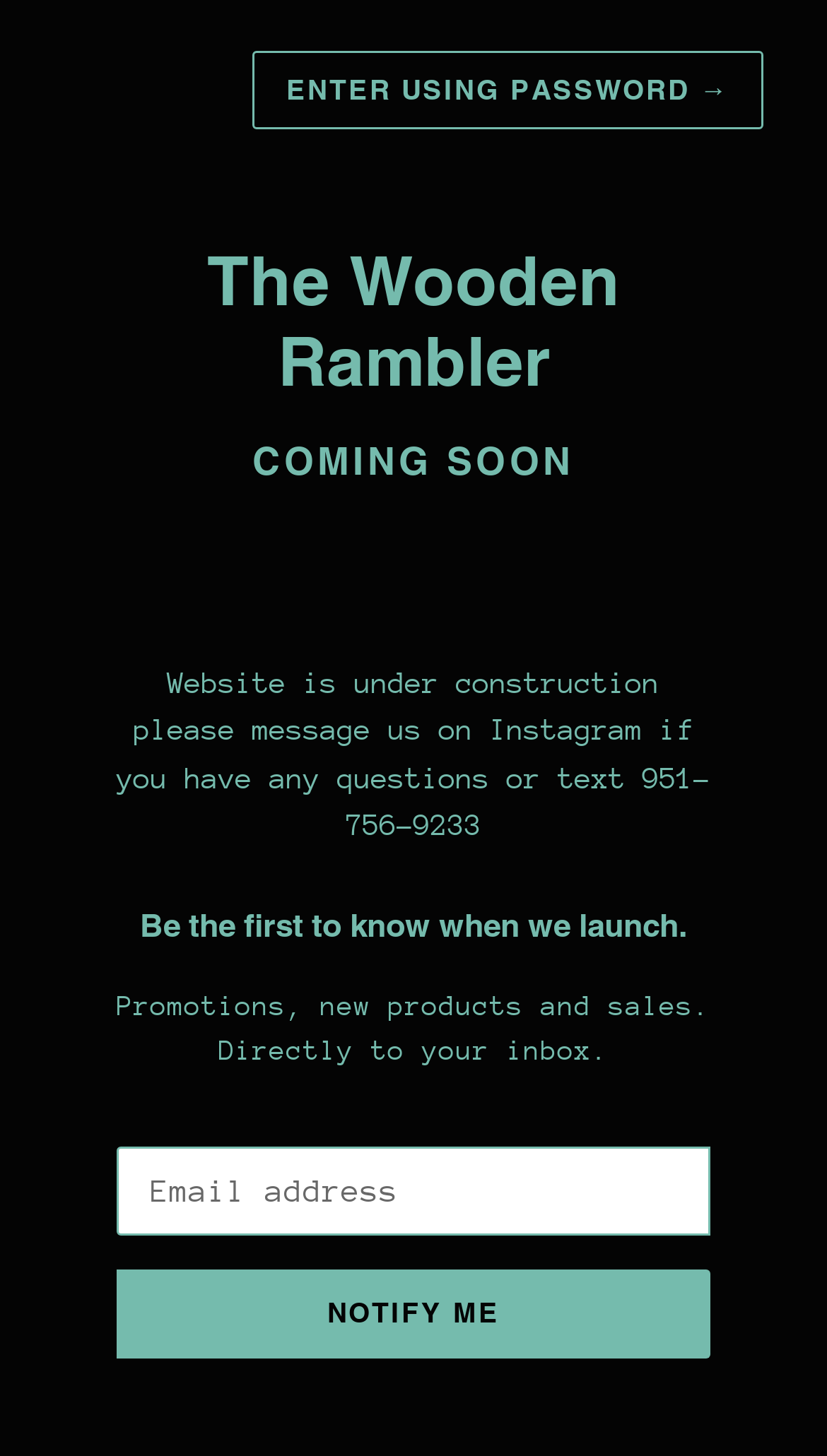Please find the bounding box for the following UI element description. Provide the coordinates in (top-left x, top-left y, bottom-right x, bottom-right y) format, with values between 0 and 1: Notify me

[0.141, 0.872, 0.859, 0.933]